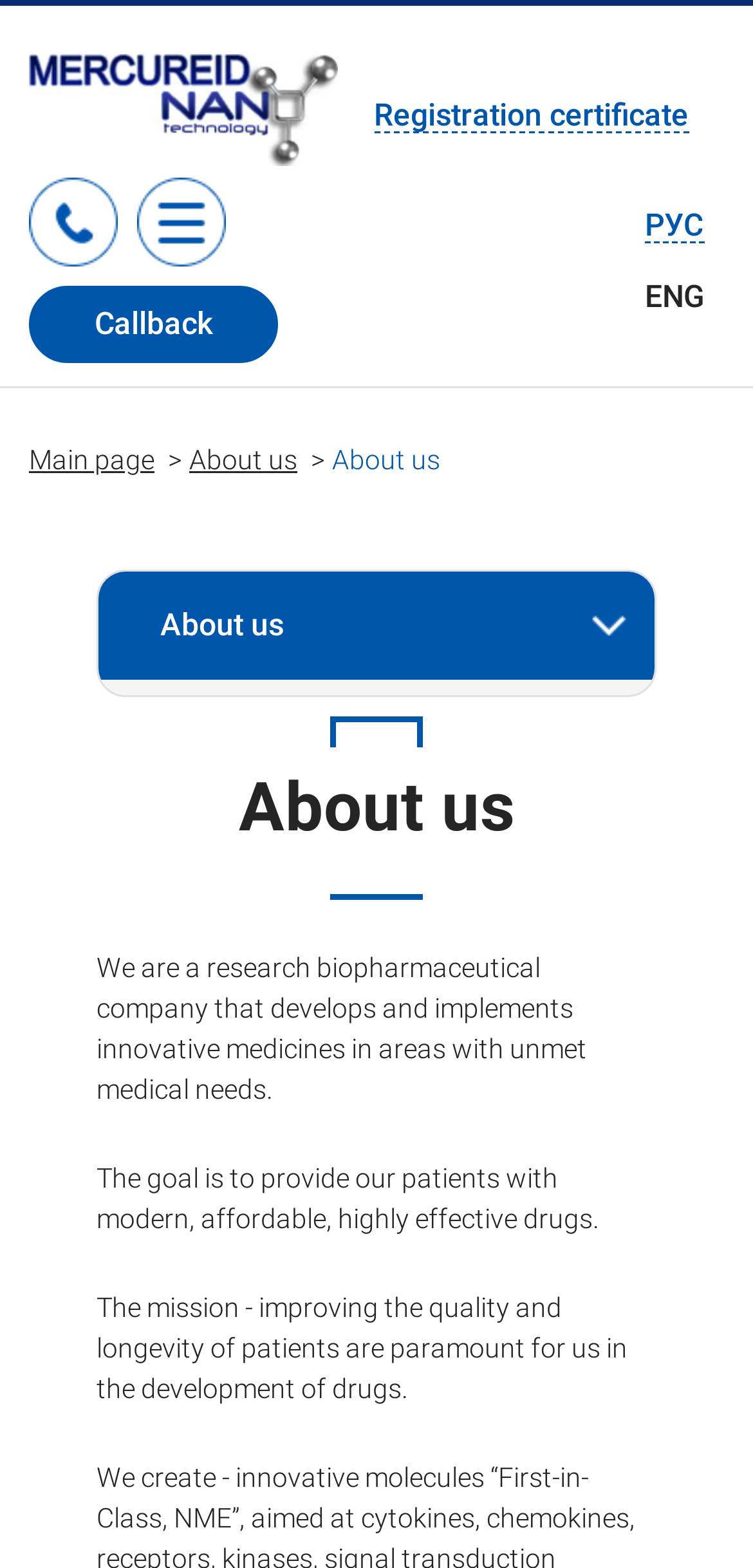Answer the question in a single word or phrase:
What is the company's mission?

Improving patient quality and longevity